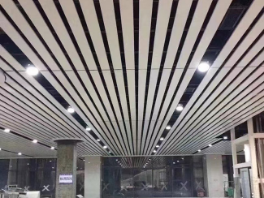What is the intended use of the space with this ceiling design?
Look at the image and provide a short answer using one word or a phrase.

Commercial or high-traffic area